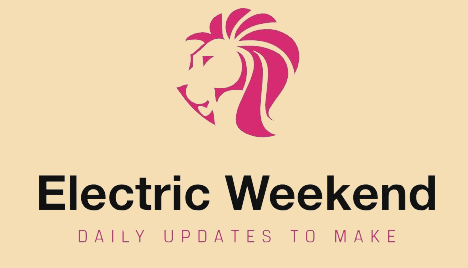Give a thorough explanation of the elements present in the image.

The image titled "Electric Weekend" features a bold and vibrant logo against a soft beige background. The design includes a striking profile of a lion's head, rendered in a rich pink hue that captures attention. Below the lion, the words "Electric Weekend" are prominently displayed in a strong, black font, exuding a modern and dynamic vibe. Beneath the main title, the tagline "DAILY UPDATES TO MAKE" is presented in smaller pink text, indicating a focus on providing frequent and engaging content. This visual composition reflects the energetic and lively spirit of the "Electric Weekend" brand, appealing to a diverse audience looking for updates and insights in various topics.